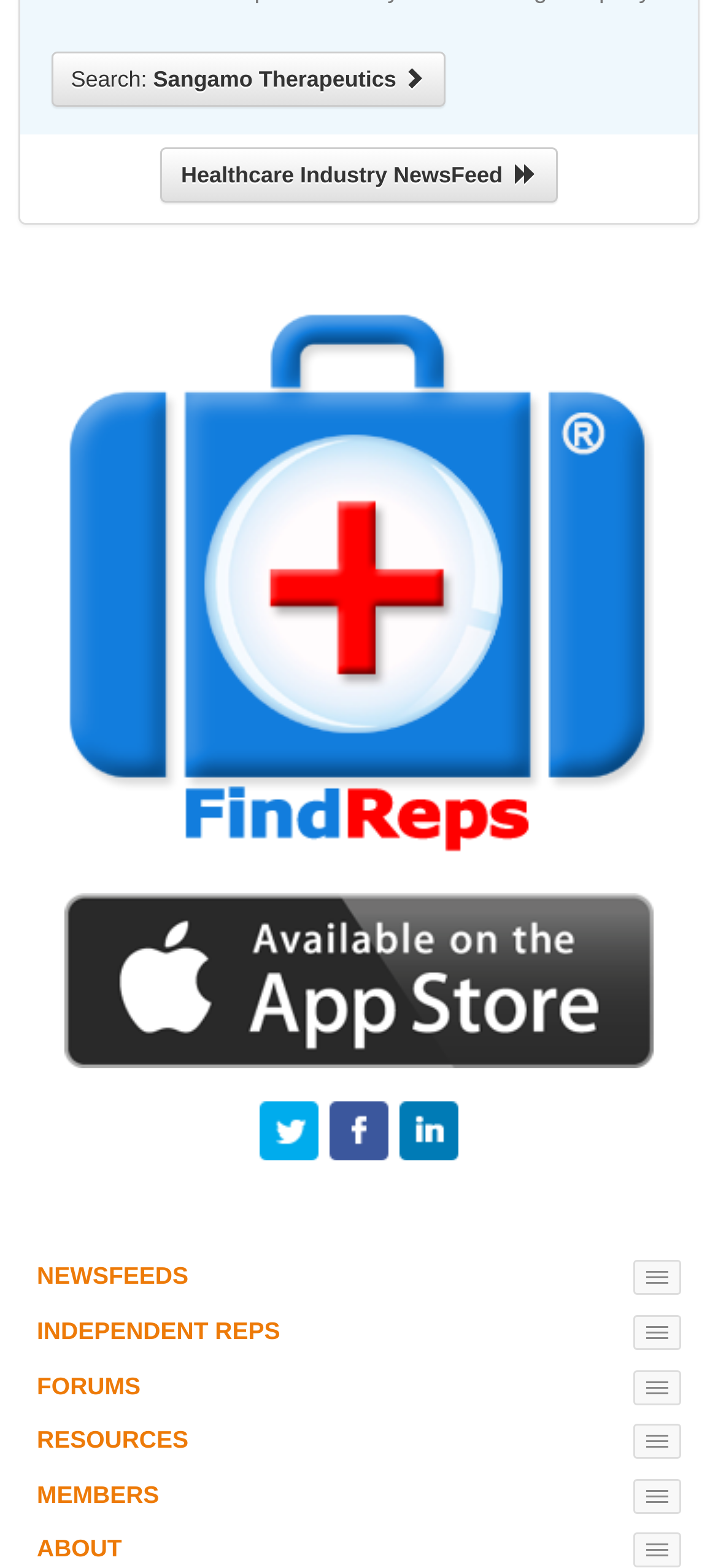Can you specify the bounding box coordinates for the region that should be clicked to fulfill this instruction: "Read Healthcare Industry NewsFeed".

[0.224, 0.094, 0.776, 0.129]